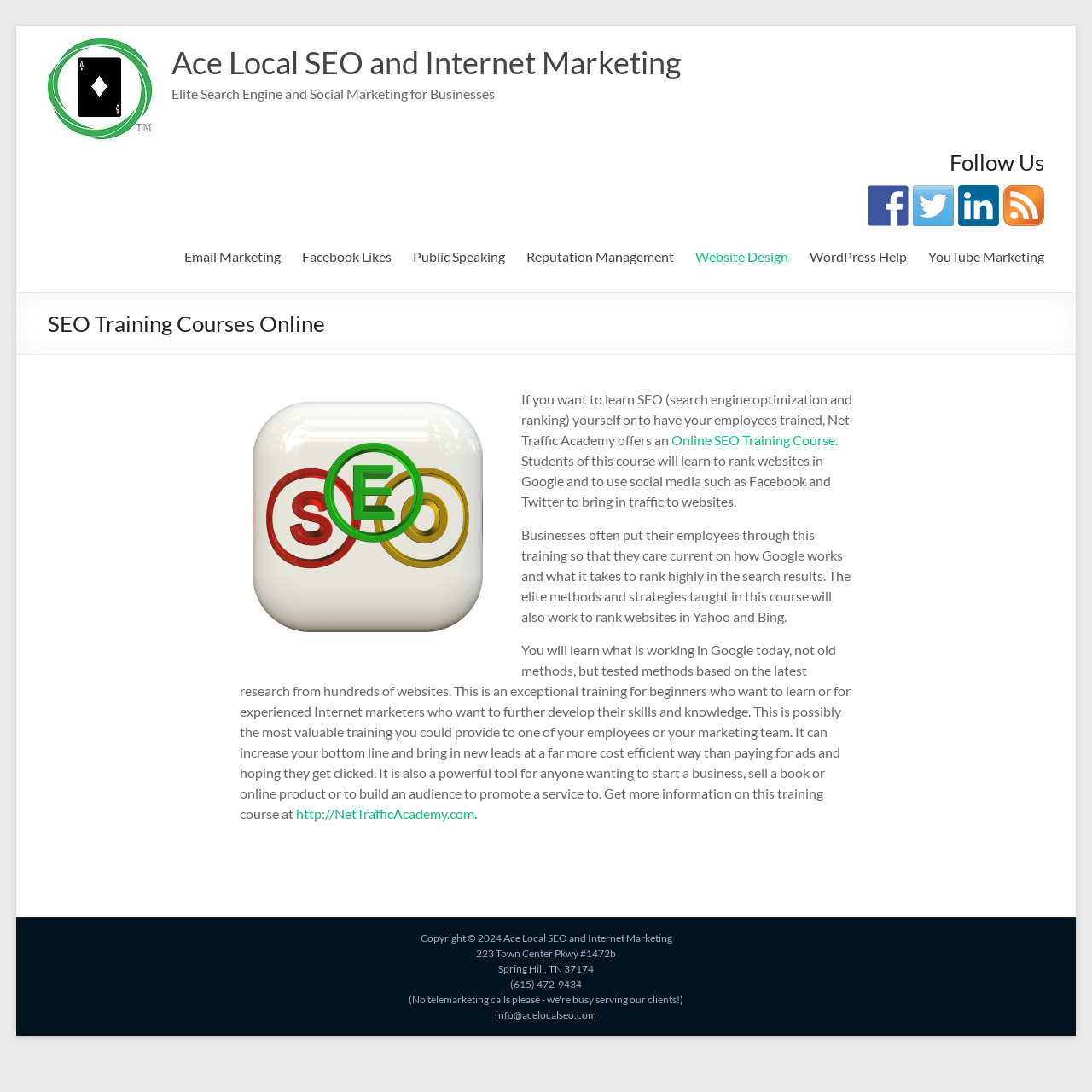Find and generate the main title of the webpage.

SEO Training Courses Online